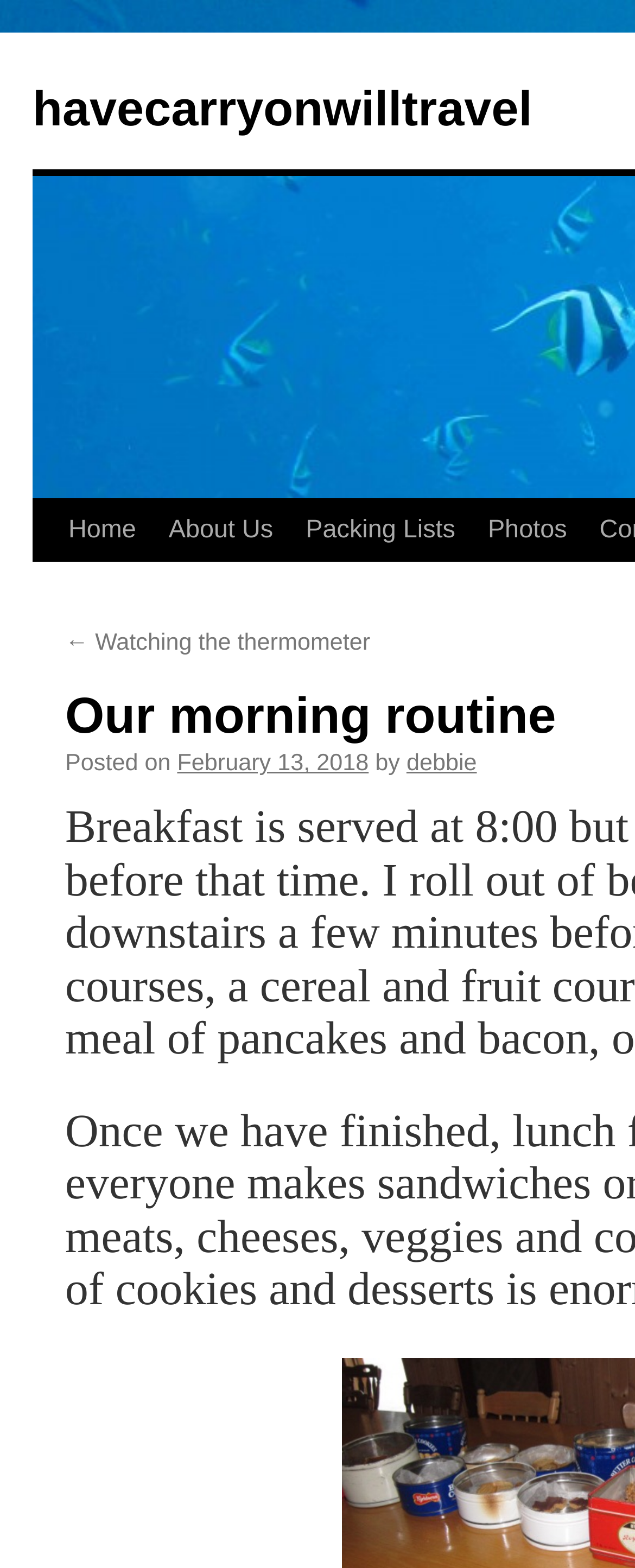What is the name of the website?
Using the information from the image, give a concise answer in one word or a short phrase.

havecarryonwilltravel